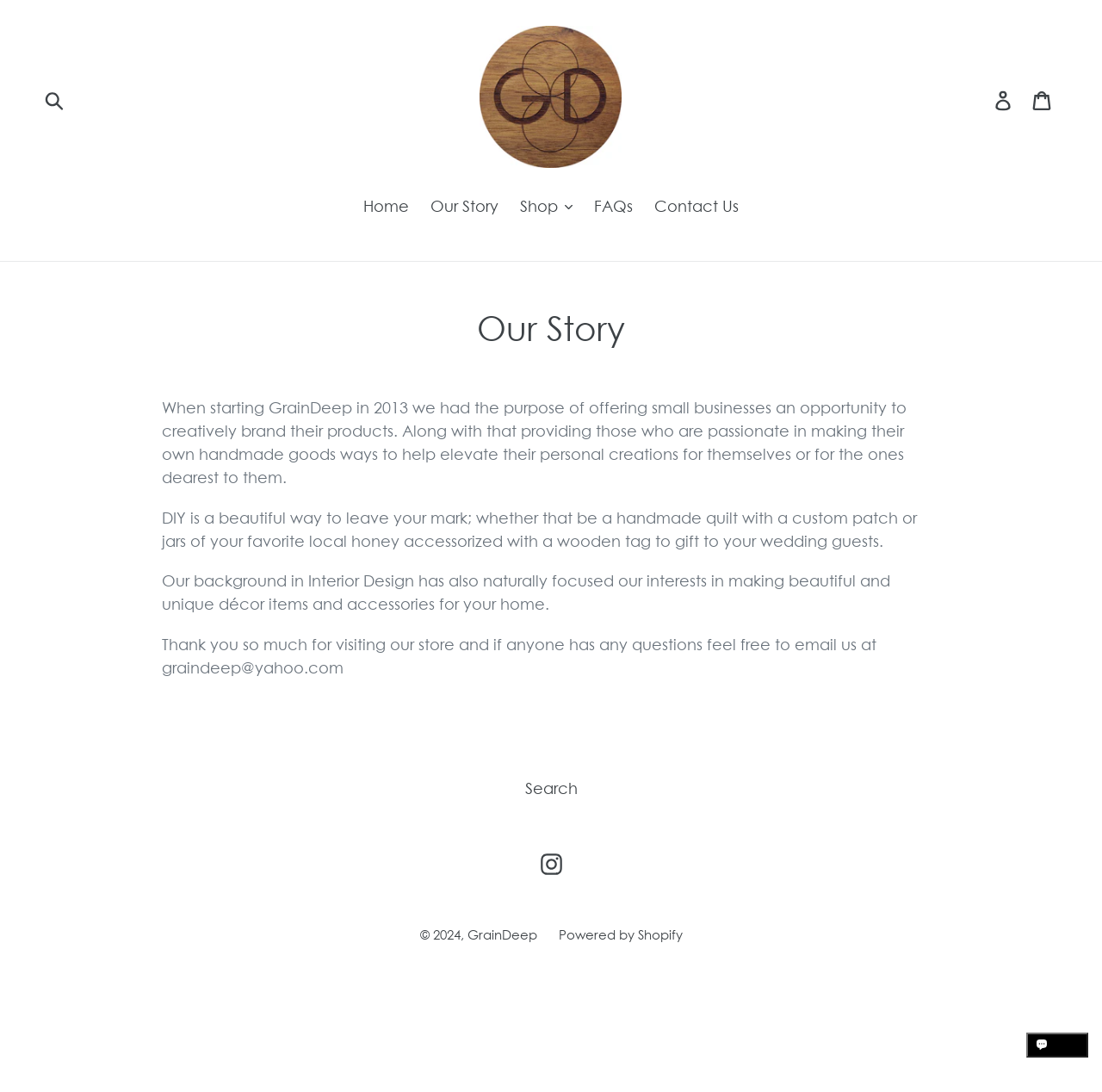Please identify the bounding box coordinates of the element's region that I should click in order to complete the following instruction: "Learn about the store". The bounding box coordinates consist of four float numbers between 0 and 1, i.e., [left, top, right, bottom].

None